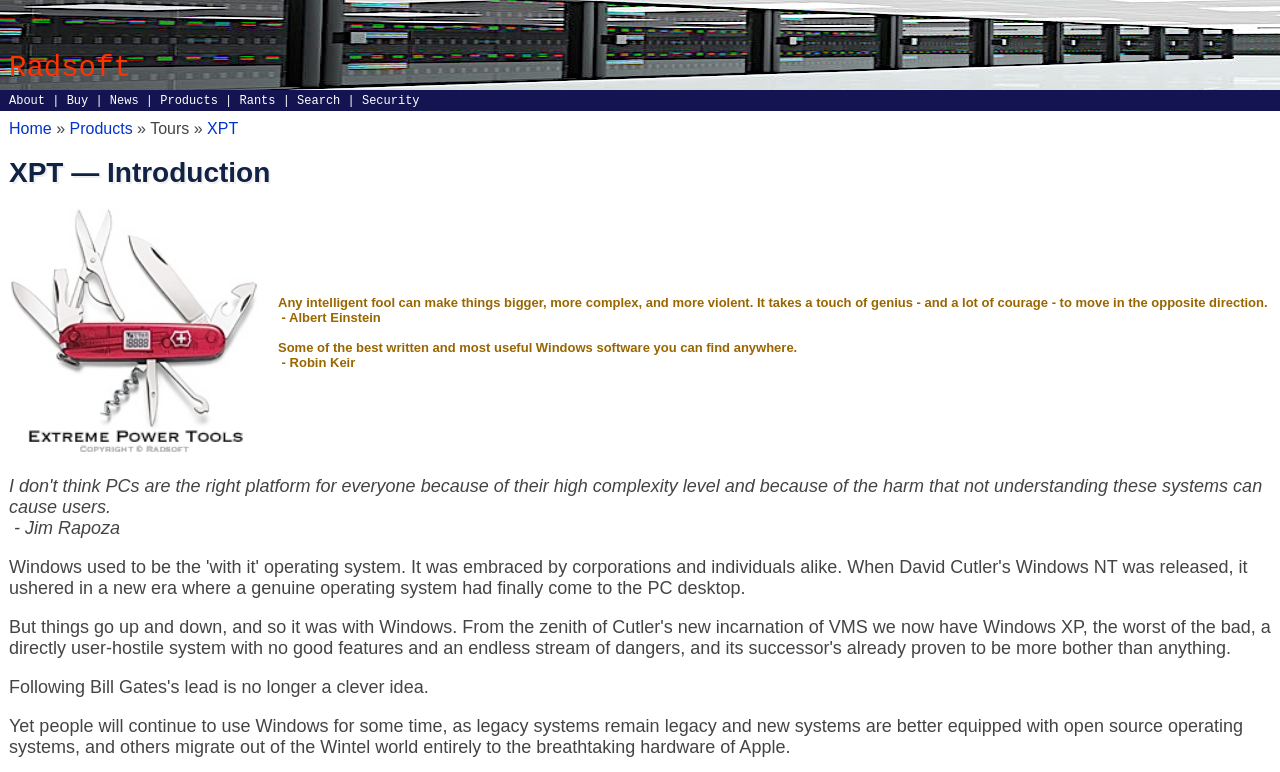Please locate the bounding box coordinates of the region I need to click to follow this instruction: "Click on Products".

[0.125, 0.121, 0.17, 0.139]